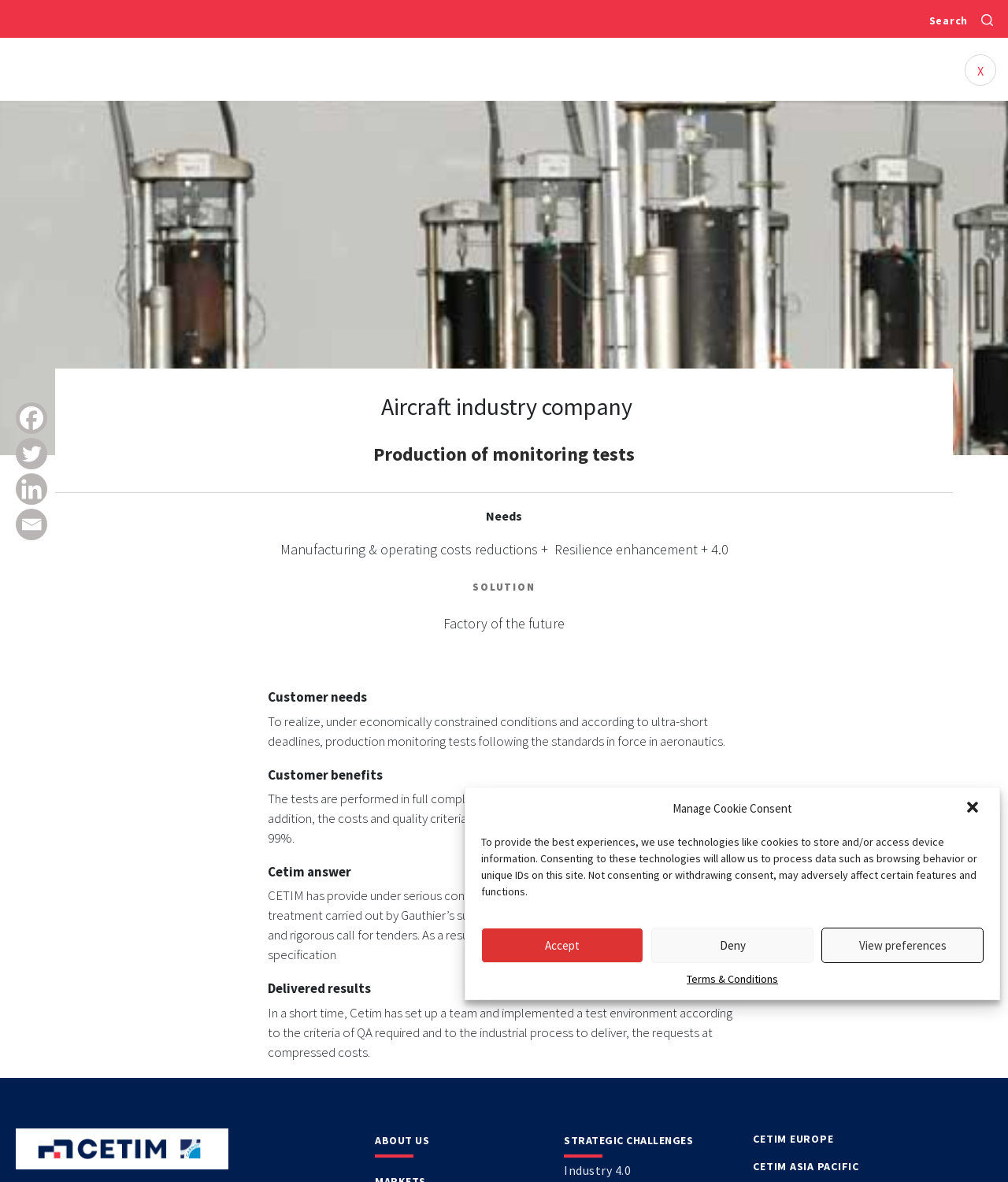Pinpoint the bounding box coordinates for the area that should be clicked to perform the following instruction: "Visit Facebook page".

[0.016, 0.34, 0.047, 0.367]